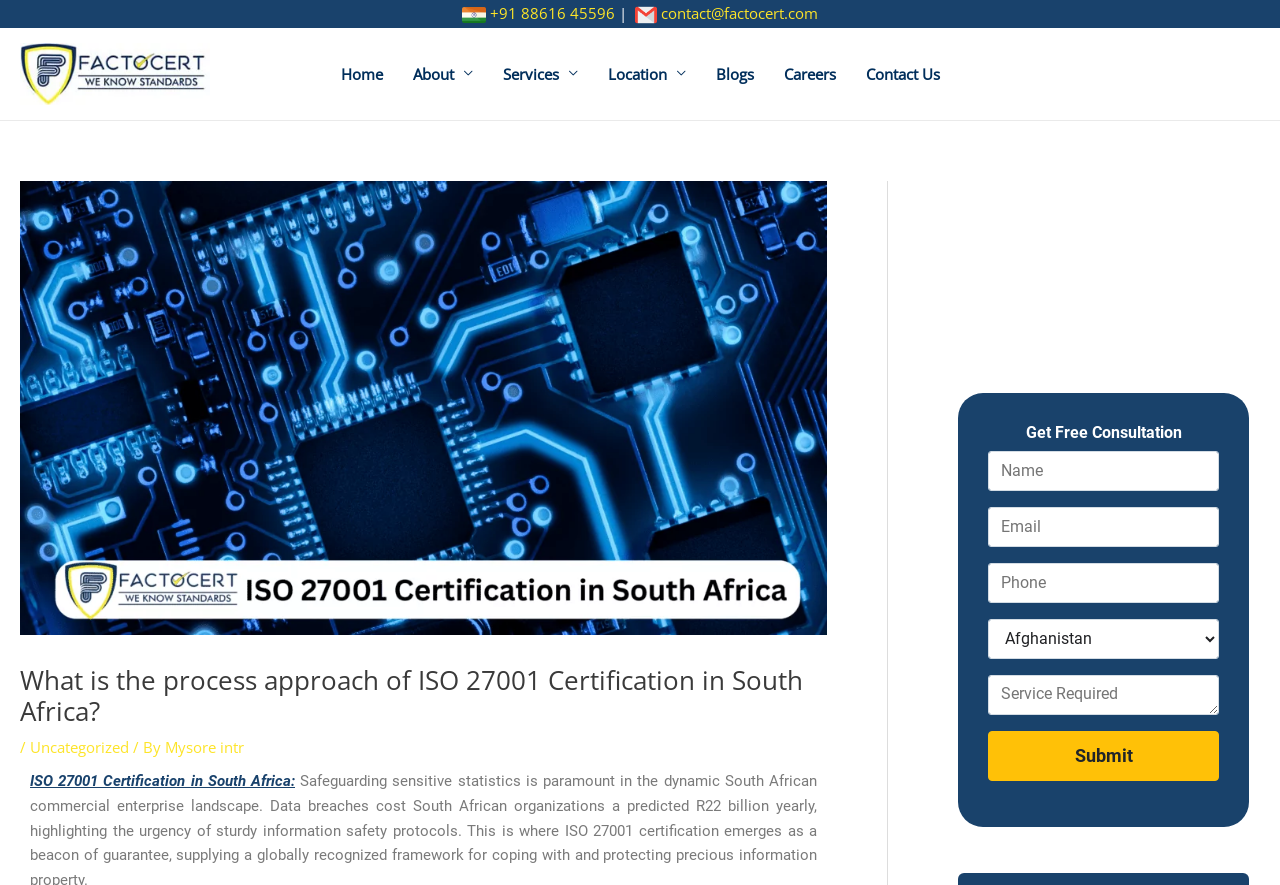Determine the bounding box coordinates of the clickable region to follow the instruction: "Click the ISO 27001 Certification in South Africa link".

[0.023, 0.872, 0.23, 0.893]